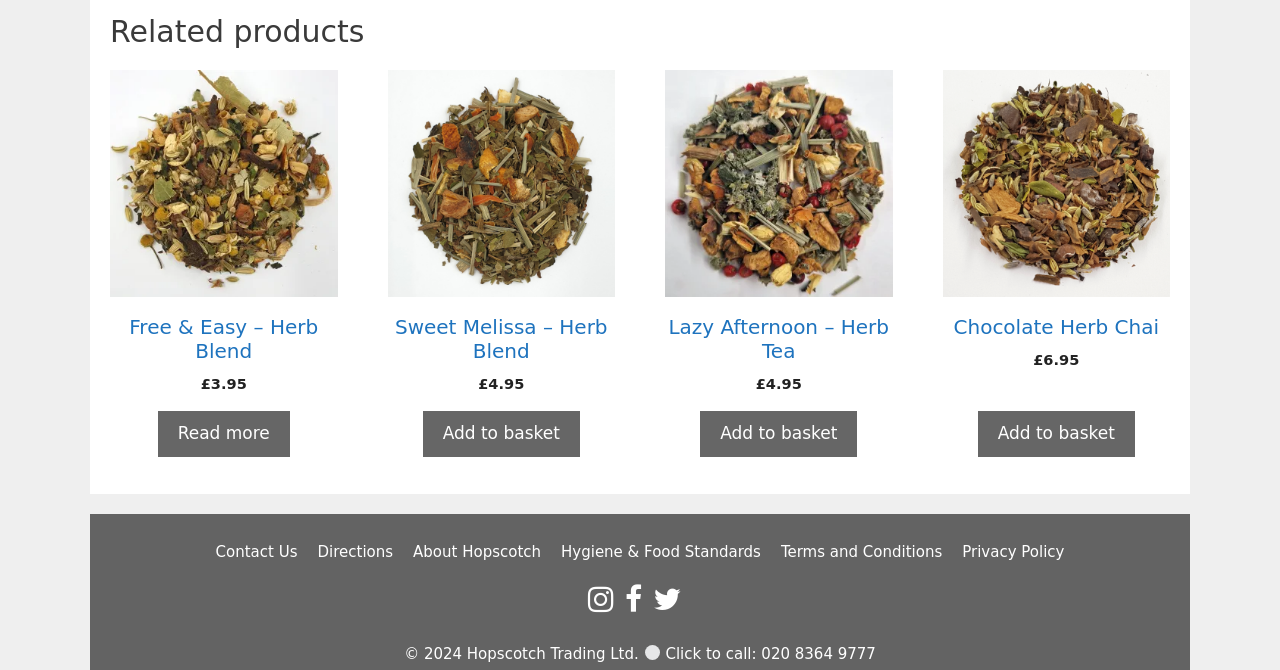Could you locate the bounding box coordinates for the section that should be clicked to accomplish this task: "download a membership form".

None